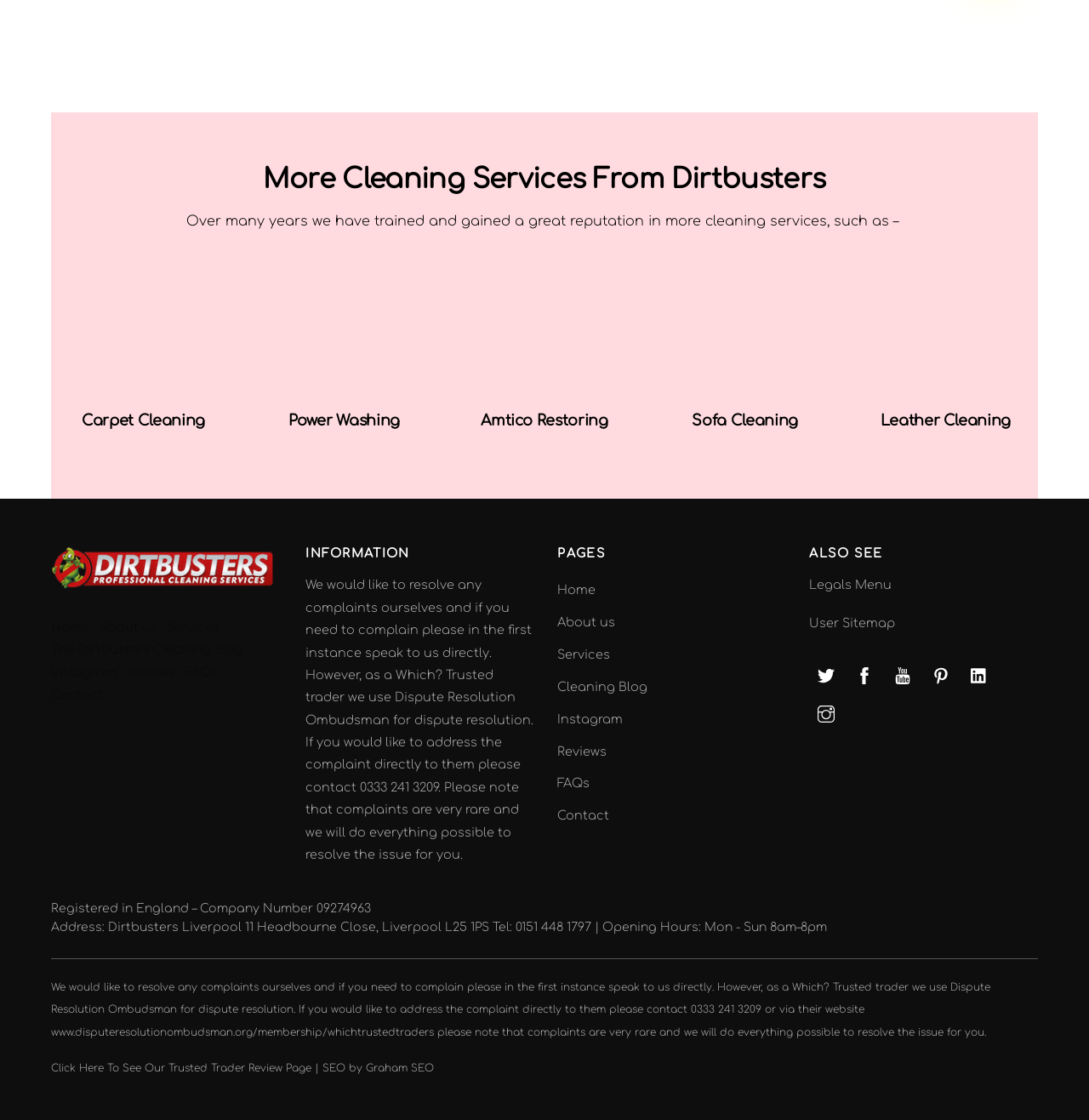Based on the element description, predict the bounding box coordinates (top-left x, top-left y, bottom-right x, bottom-right y) for the UI element in the screenshot: Contact

[0.047, 0.614, 0.095, 0.626]